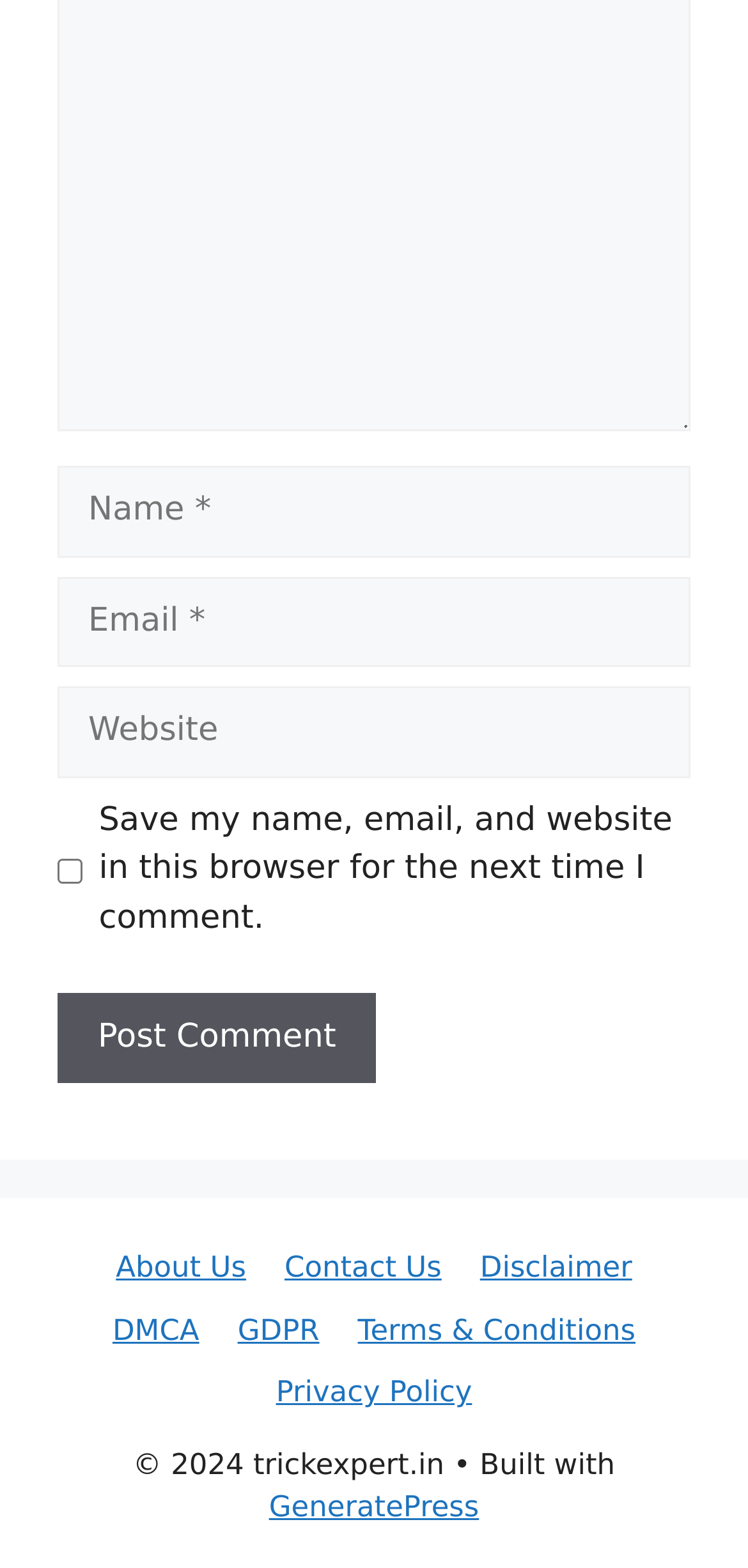Please specify the bounding box coordinates of the area that should be clicked to accomplish the following instruction: "Click the Post Comment button". The coordinates should consist of four float numbers between 0 and 1, i.e., [left, top, right, bottom].

[0.077, 0.633, 0.503, 0.691]